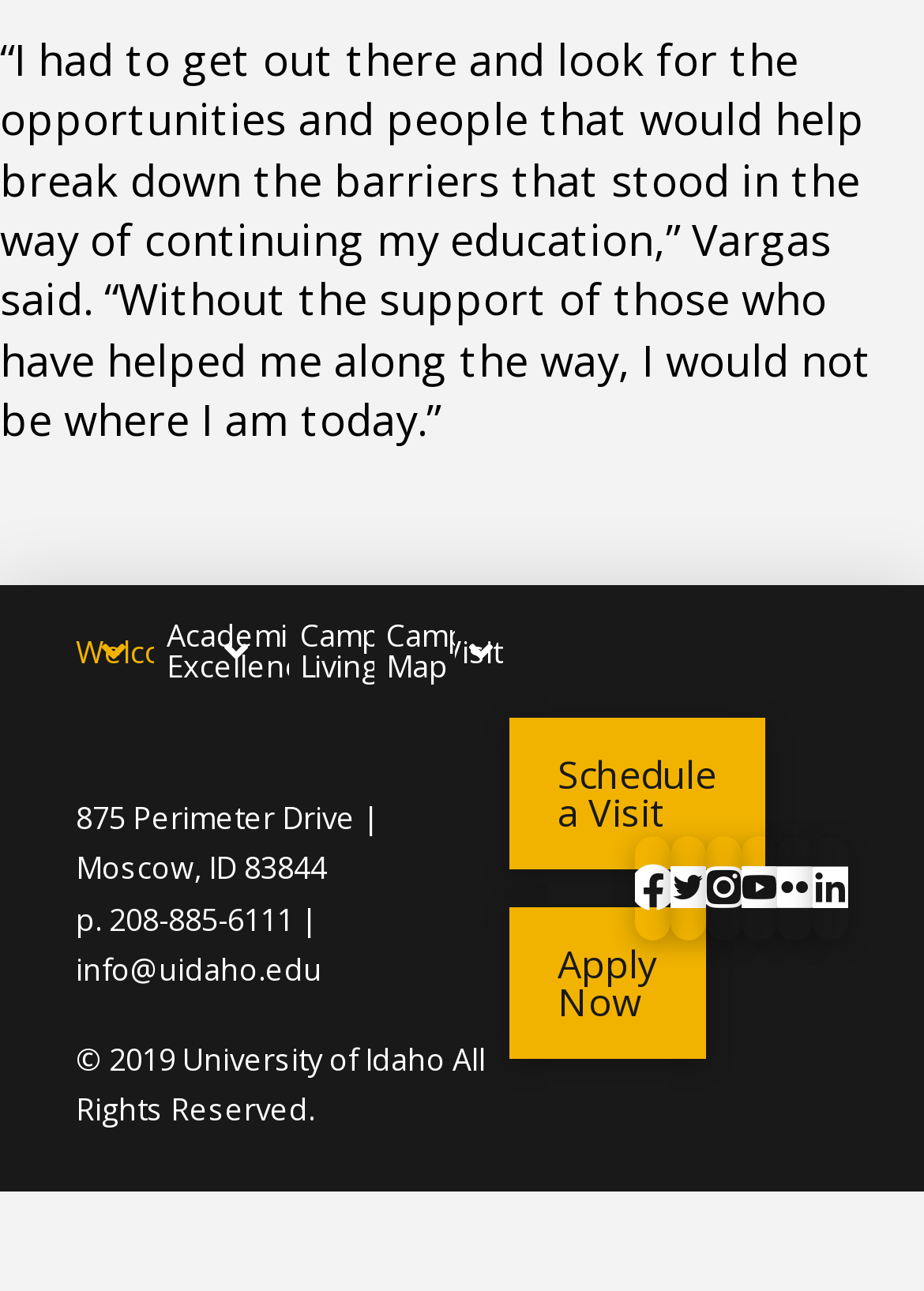Find the bounding box coordinates of the clickable area that will achieve the following instruction: "Click on Welcome".

[0.082, 0.45, 0.167, 0.559]